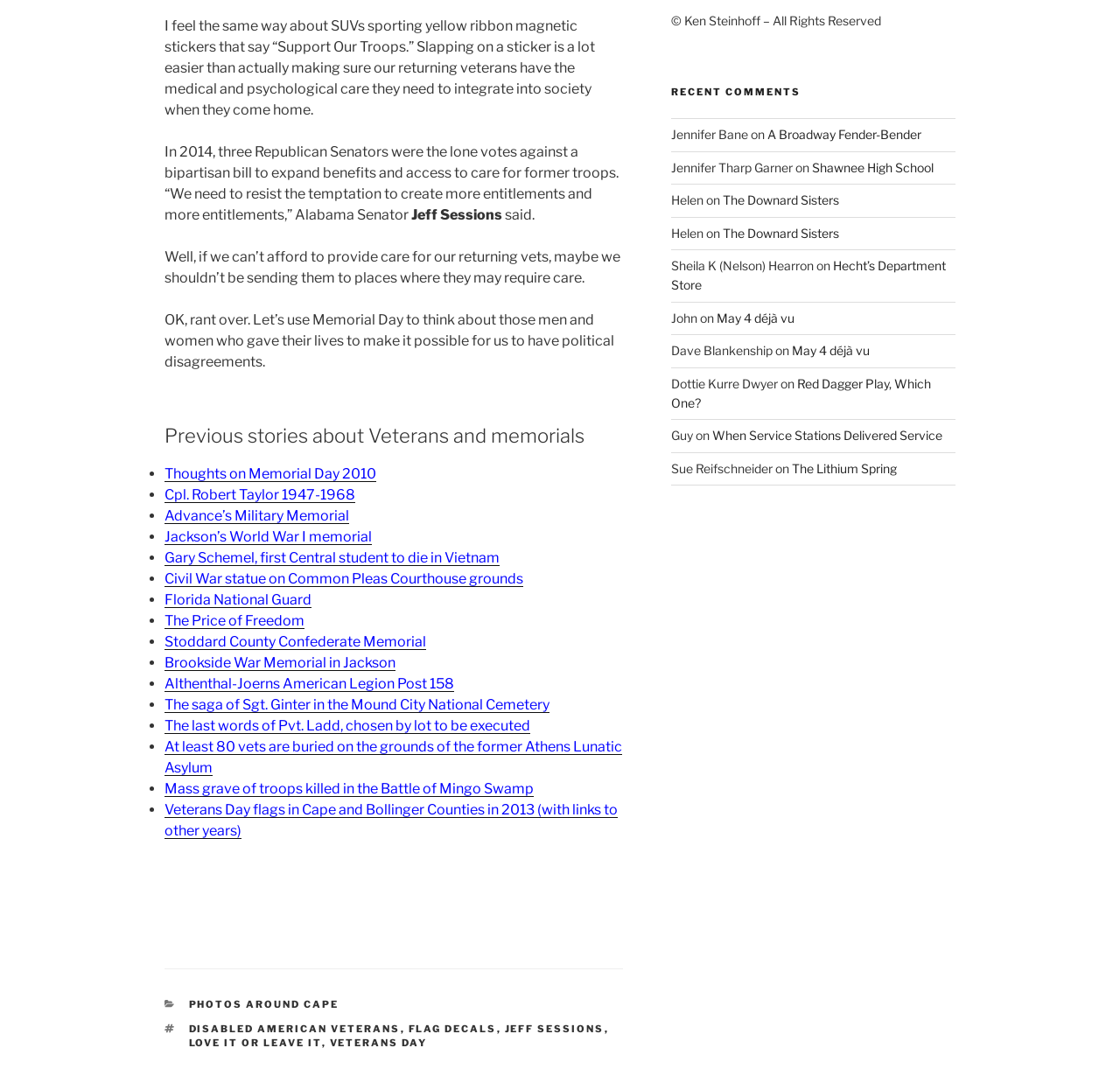How many links are there in the 'Previous stories about Veterans and memorials' section?
Look at the image and answer the question using a single word or phrase.

12